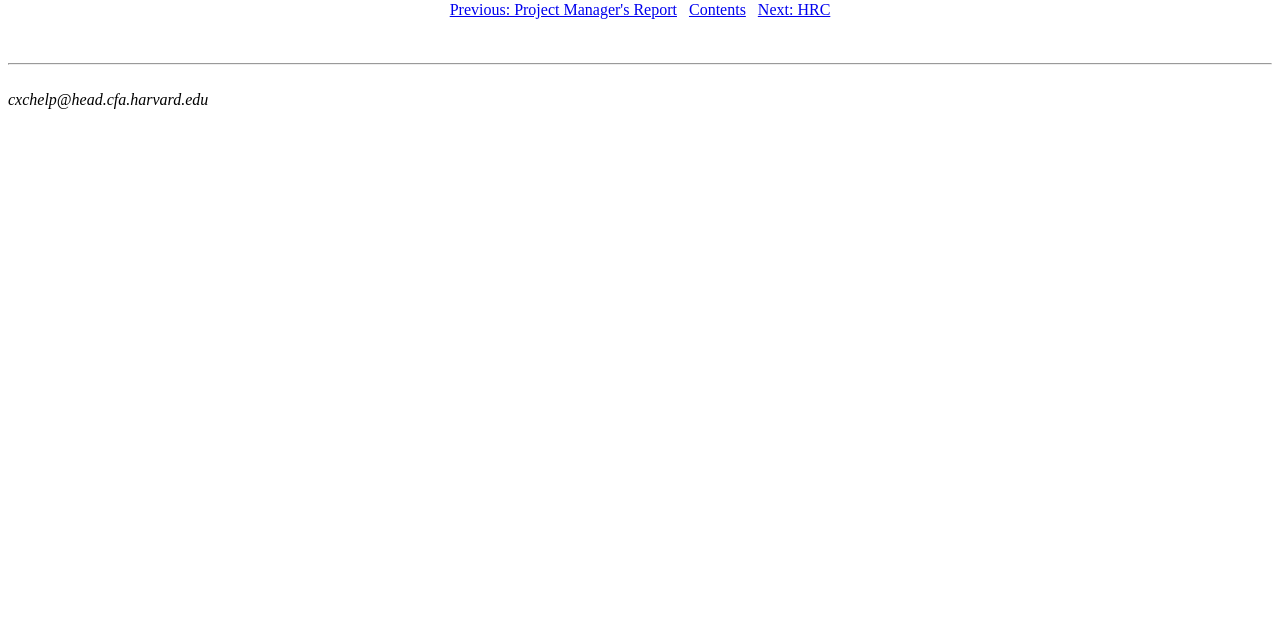Find the bounding box coordinates of the UI element according to this description: "Contents".

[0.538, 0.001, 0.583, 0.028]